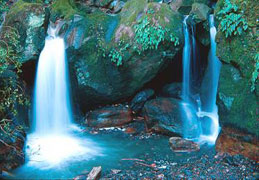What is filtering through the foliage in the image?
By examining the image, provide a one-word or phrase answer.

Sunlight